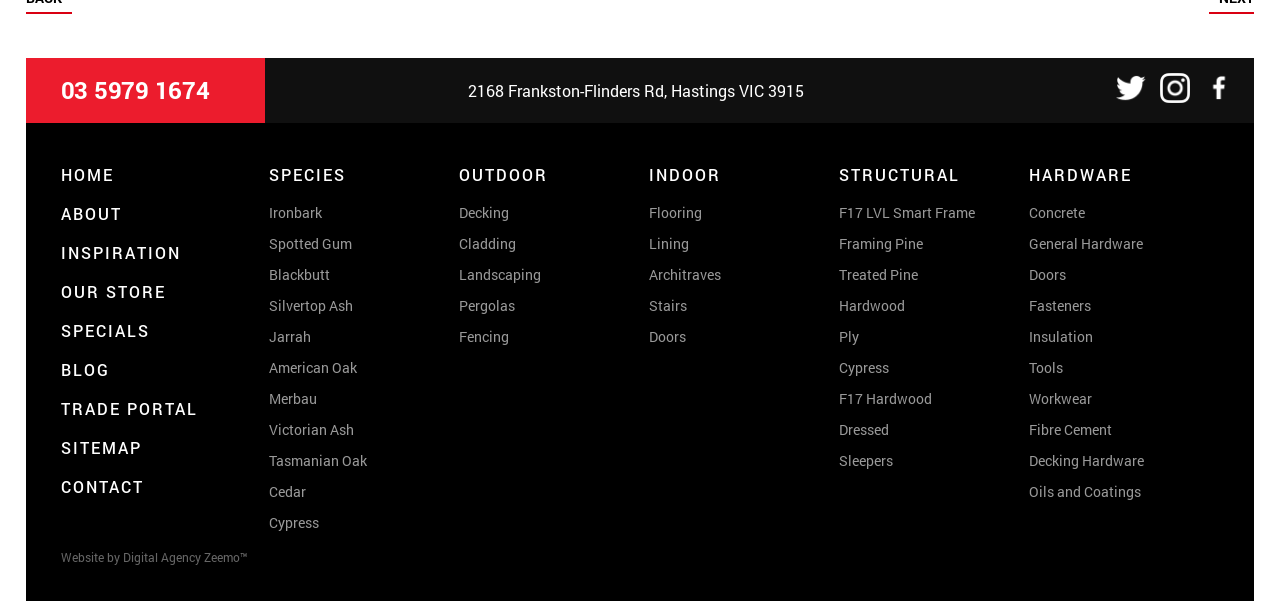Please find the bounding box coordinates of the element that needs to be clicked to perform the following instruction: "Click on the Twitter Icon". The bounding box coordinates should be four float numbers between 0 and 1, represented as [left, top, right, bottom].

[0.868, 0.123, 0.9, 0.163]